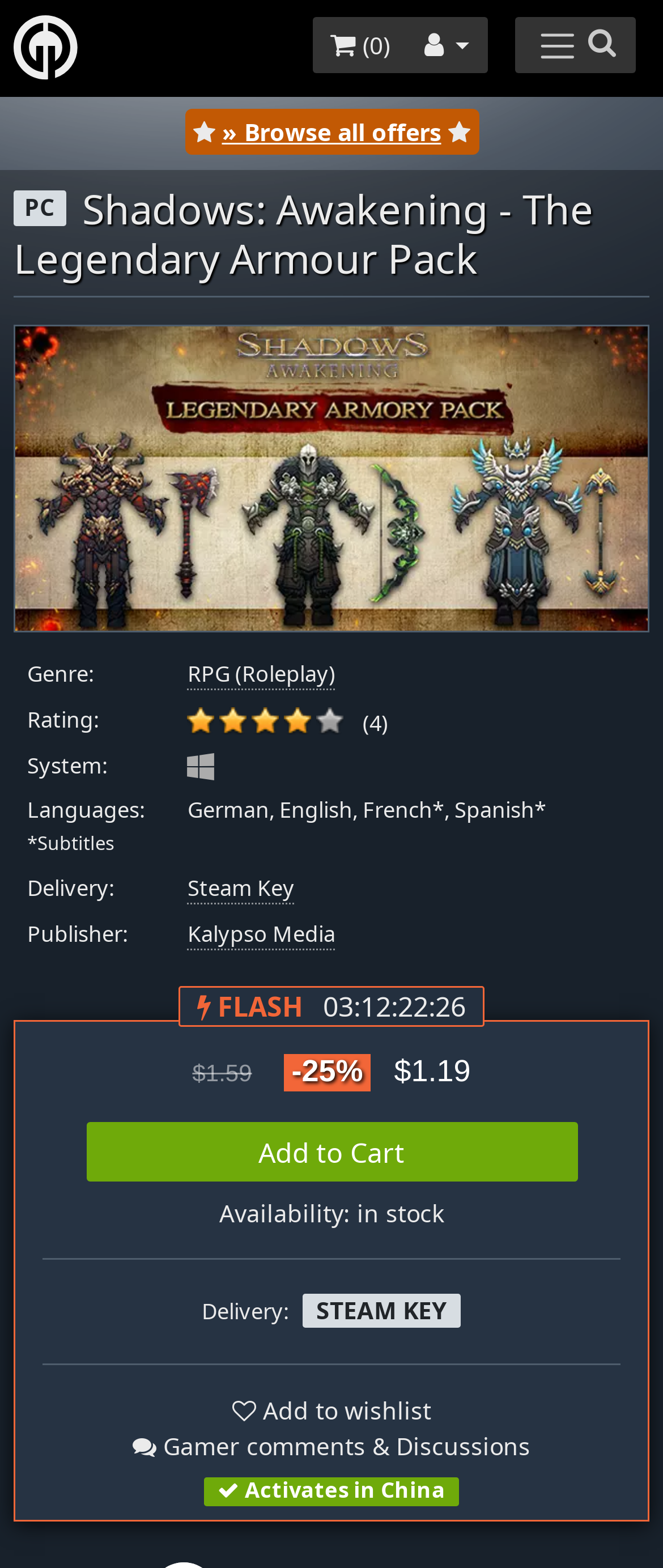Give a detailed overview of the webpage's appearance and contents.

This webpage is about purchasing the "Shadows: Awakening - The Legendary Armour Pack" Steam key for PC. At the top left, there is a link to "Gamesplanet.com" accompanied by an image of the website's logo. On the top right, there is a button with a search icon and a group of links, including one with a shopping cart icon.

Below the top section, there is a heading that displays the title of the product, "Shadows: Awakening - The Legendary Armour Pack", followed by an image of the game's cover art. To the right of the image, there are several sections of information, including the game's genre, rating, and system requirements.

The genre is listed as "RPG (Roleplay)", and the rating is displayed as a series of five images, with four of them filled in, indicating a "good" rating. The system requirements include the operating system, which is listed as "Windows PC", and the languages available, which are German, English, French, and Spanish.

Further down, there is information about the delivery method, which is a Steam key, and the publisher, which is Kalypso Media. There is also a section highlighting a "FLASH" sale, with a discounted price of $1.19, which is 25% off the original price of $1.59.

To the right of the discounted price, there is a button to "Add to Cart". Below this section, there is a separator line, followed by more information about the delivery method and a note that the product is "in stock". Another separator line divides the page, and below it, there is a section with a link to add the product to a wishlist and a link to gamer comments and discussions.

At the very bottom of the page, there is a note that the product activates in China.